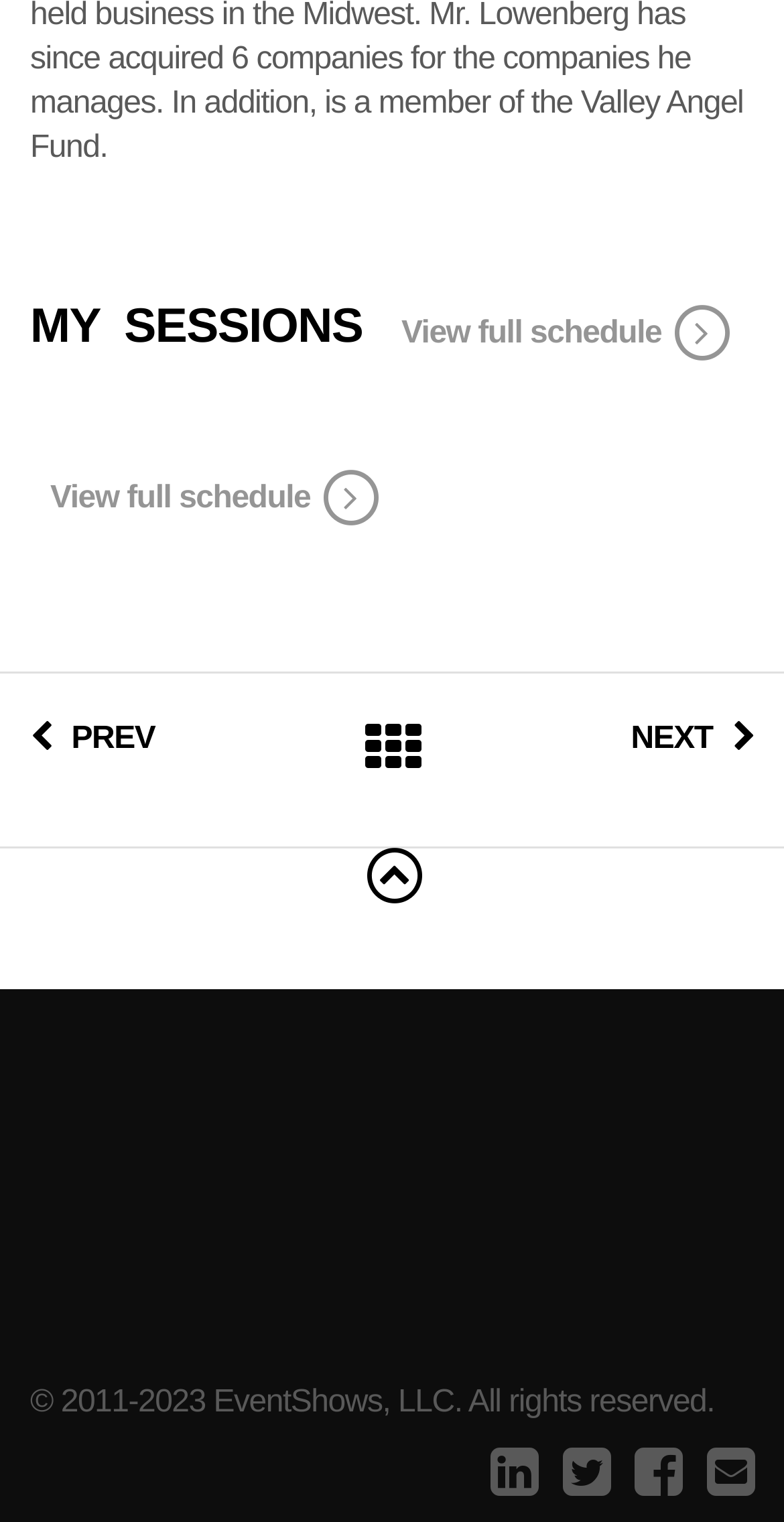What is the position of the 'NEXT' link?
Carefully analyze the image and provide a thorough answer to the question.

The 'NEXT' link is located at the bottom right of the webpage, with its bounding box coordinates being [0.805, 0.469, 0.962, 0.5].